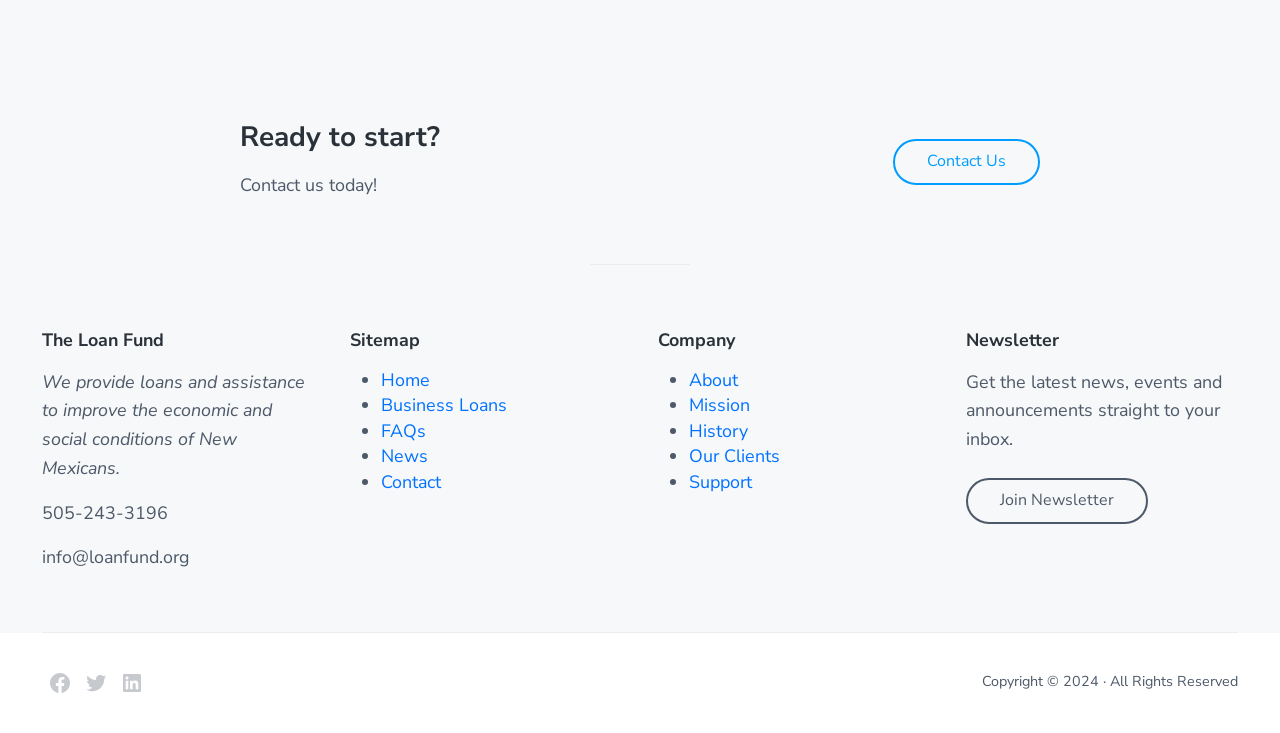What is the organization's phone number?
Please provide a single word or phrase based on the screenshot.

505-243-3196